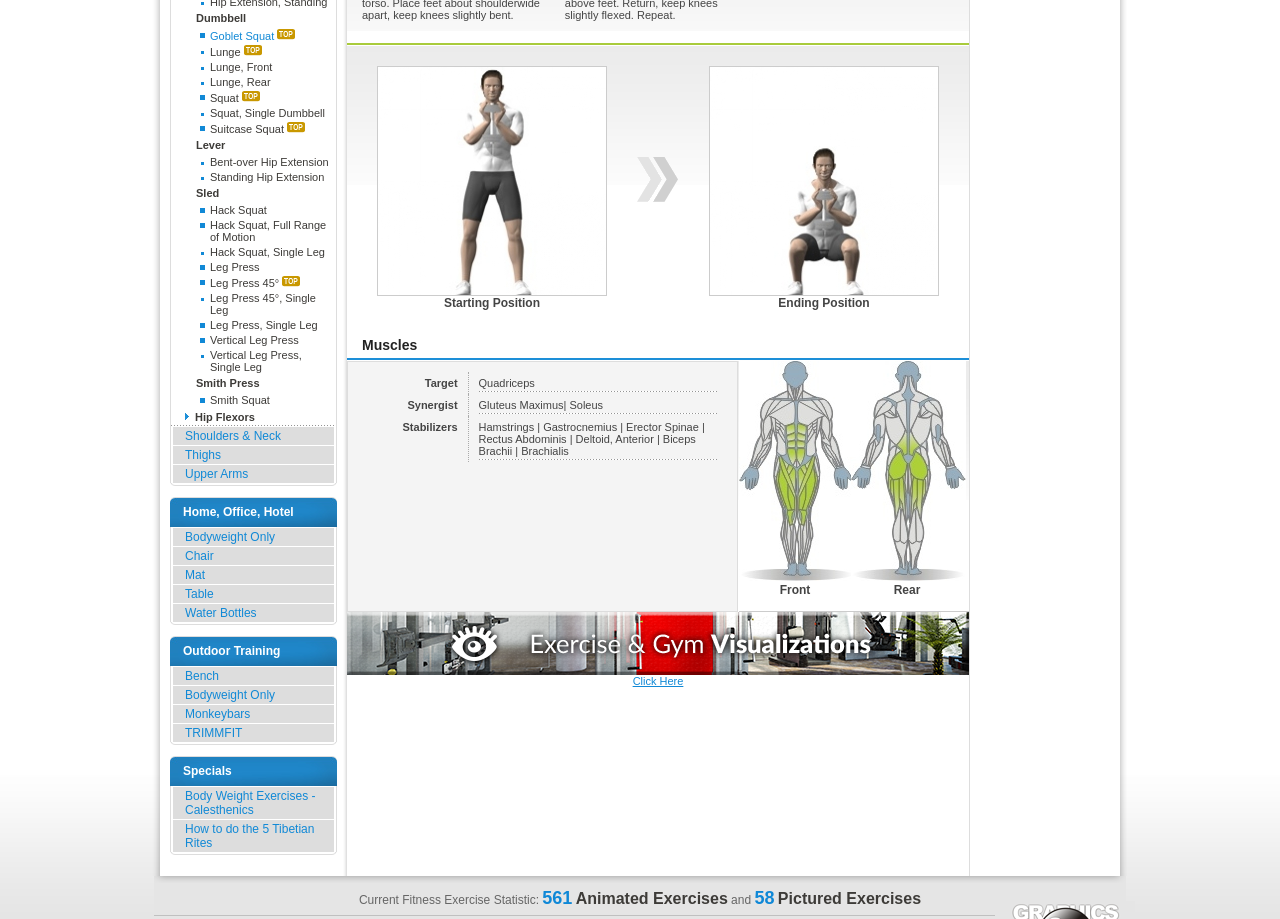Extract the bounding box for the UI element that matches this description: "Body Weight Exercises - Calesthenics".

[0.135, 0.856, 0.261, 0.891]